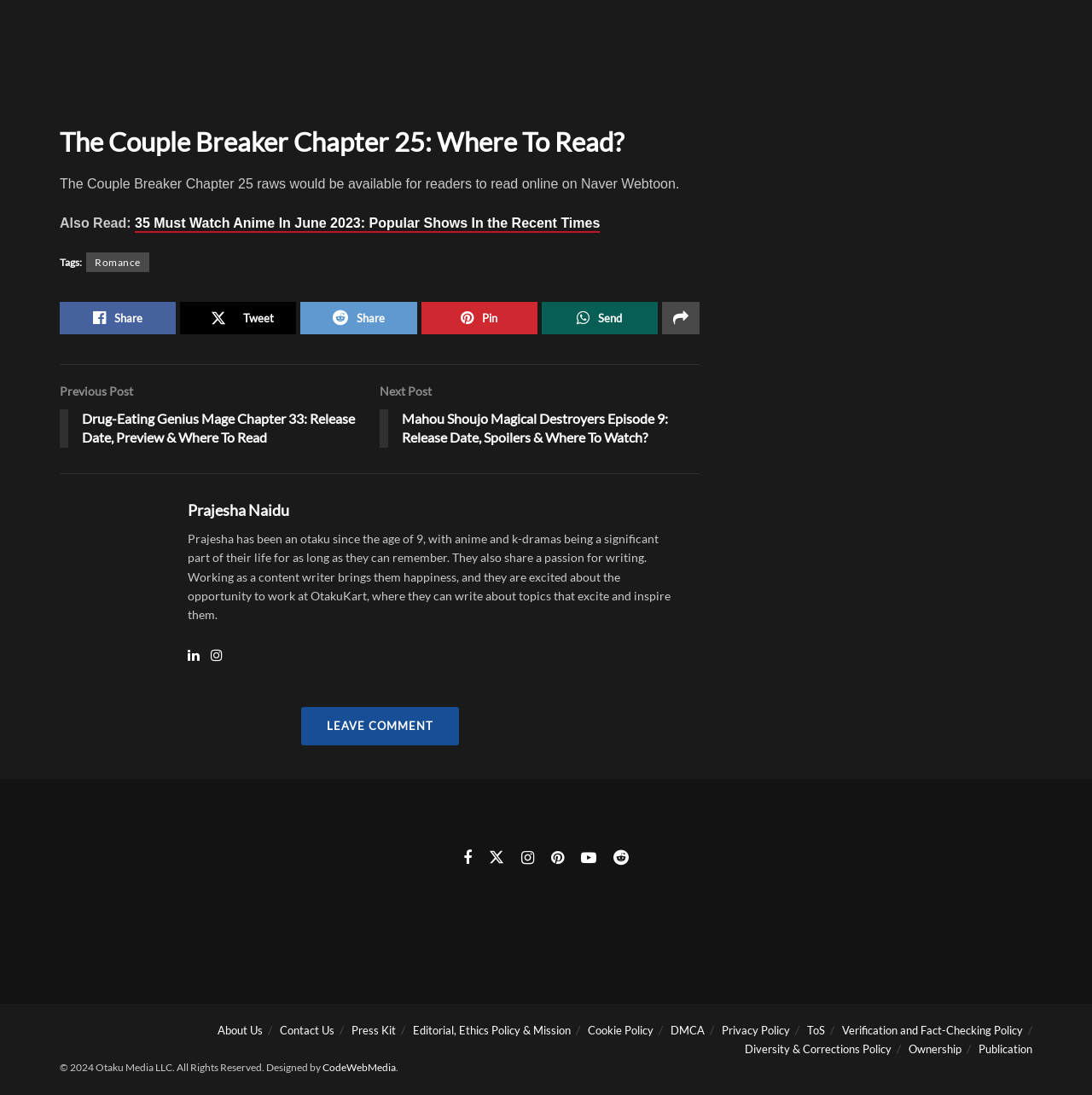Provide the bounding box coordinates, formatted as (top-left x, top-left y, bottom-right x, bottom-right y), with all values being floating point numbers between 0 and 1. Identify the bounding box of the UI element that matches the description: Contact Us

[0.256, 0.934, 0.306, 0.947]